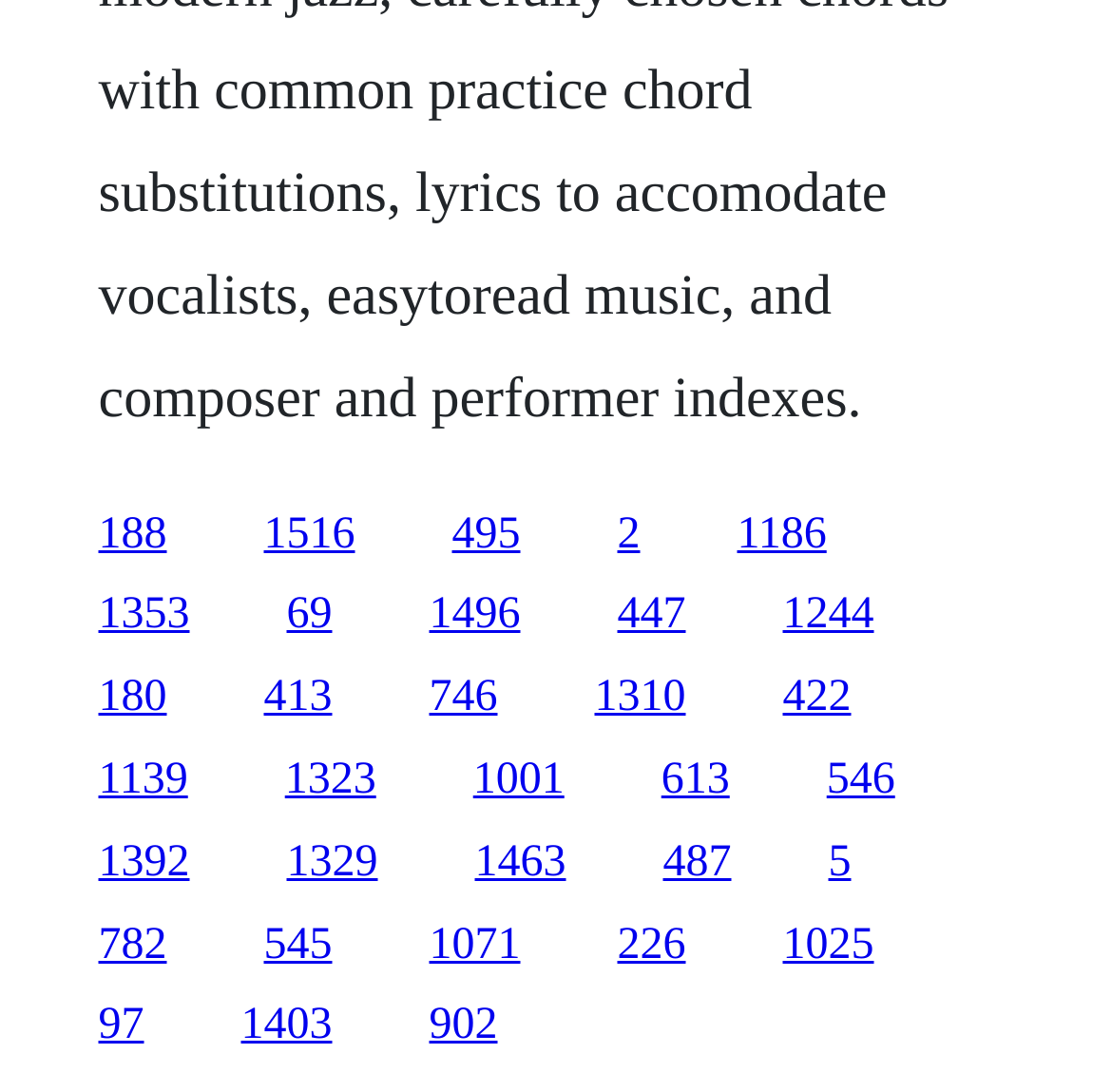Please examine the image and provide a detailed answer to the question: What is the vertical position of the first link?

I looked at the bounding box coordinates of the first link element, and its y1 coordinate is 0.466, which indicates its vertical position on the webpage.